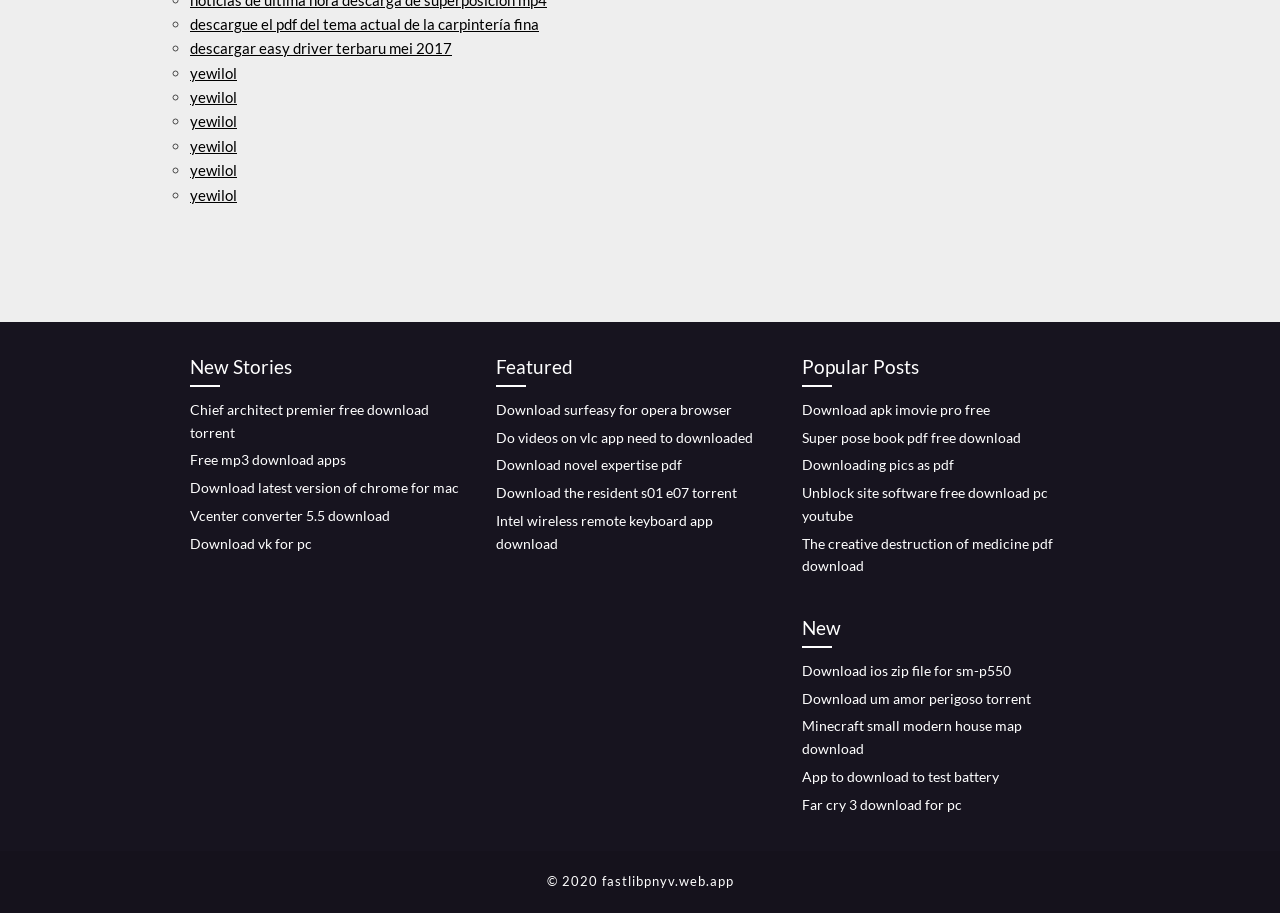What is the copyright year mentioned at the bottom of the webpage?
Please provide a single word or phrase as the answer based on the screenshot.

2020